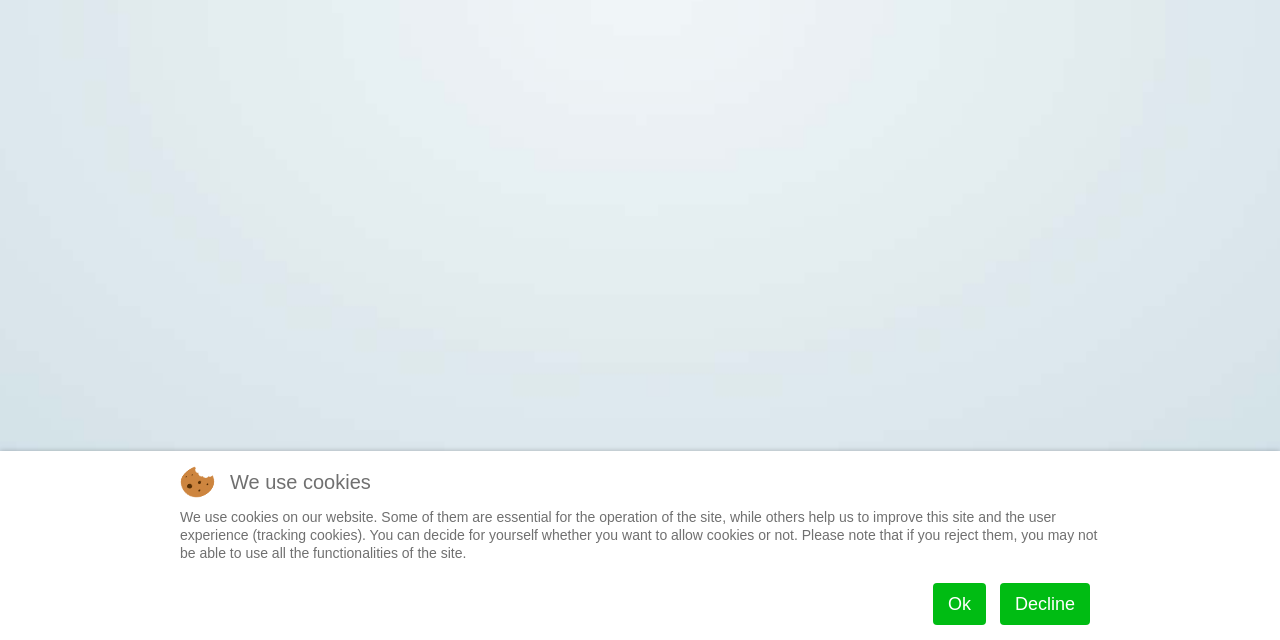Give the bounding box coordinates for this UI element: "Cart 0 items". The coordinates should be four float numbers between 0 and 1, arranged as [left, top, right, bottom].

None